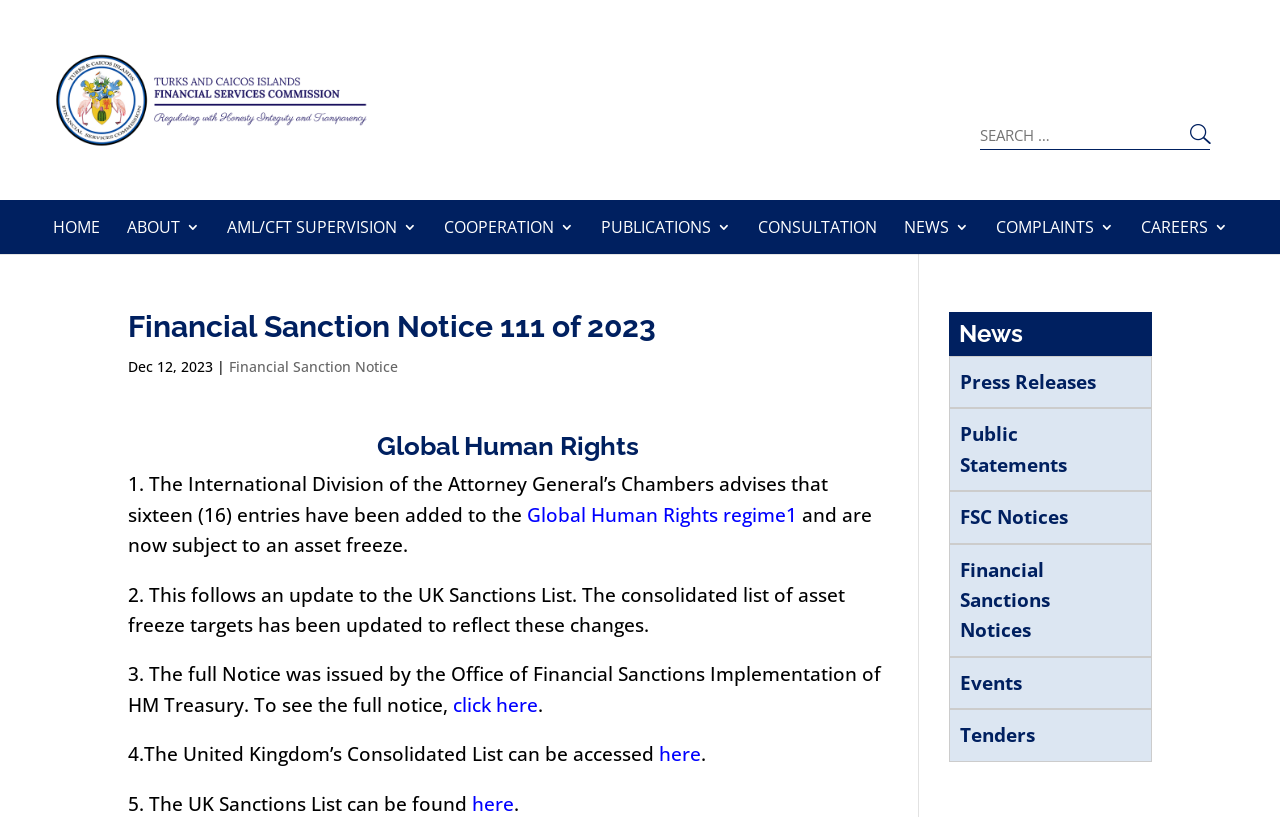What is the date of the Financial Sanction Notice?
Based on the image, give a one-word or short phrase answer.

Dec 12, 2023